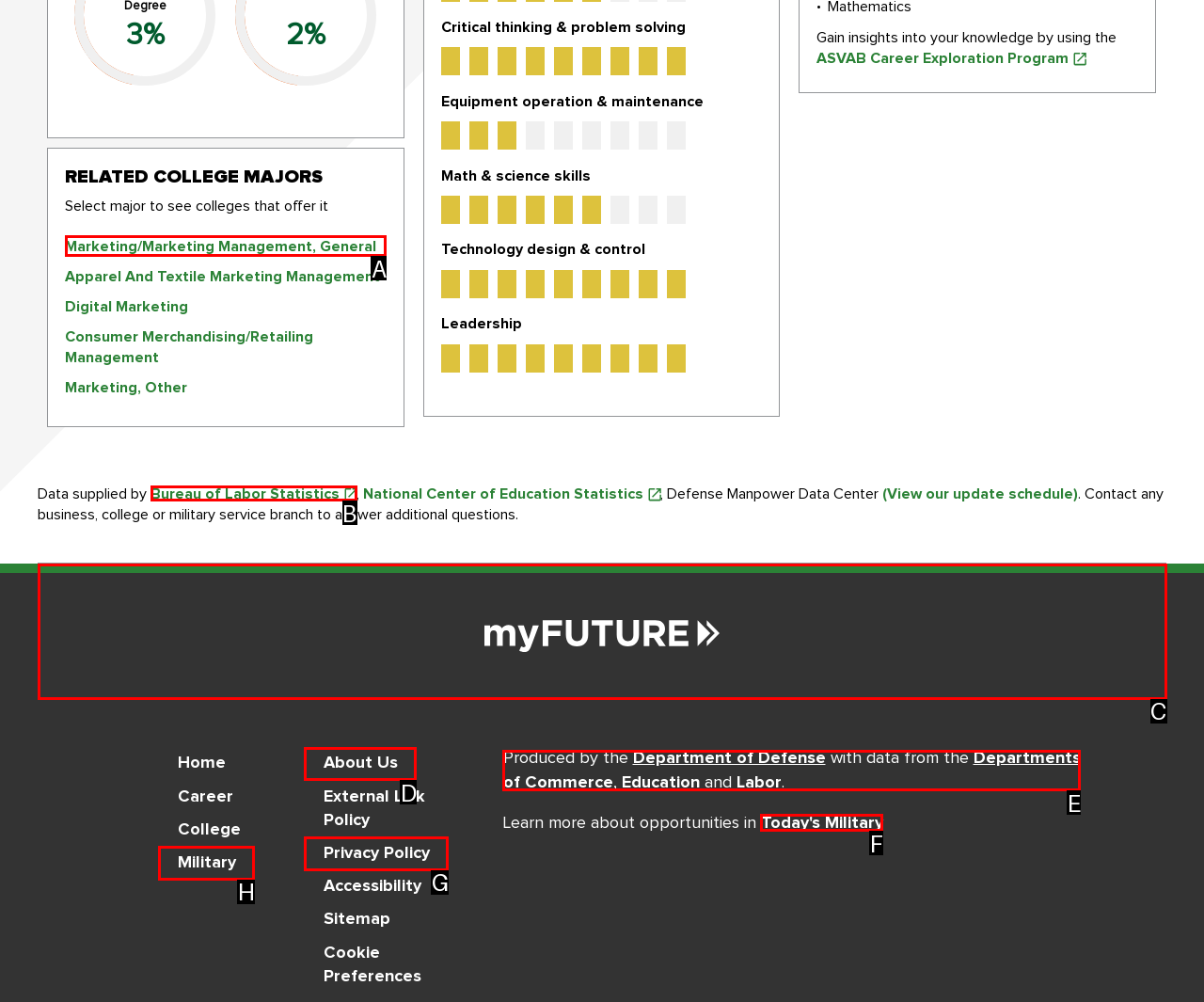What letter corresponds to the UI element to complete this task: Click on 'Marketing/Marketing Management, General'
Answer directly with the letter.

A